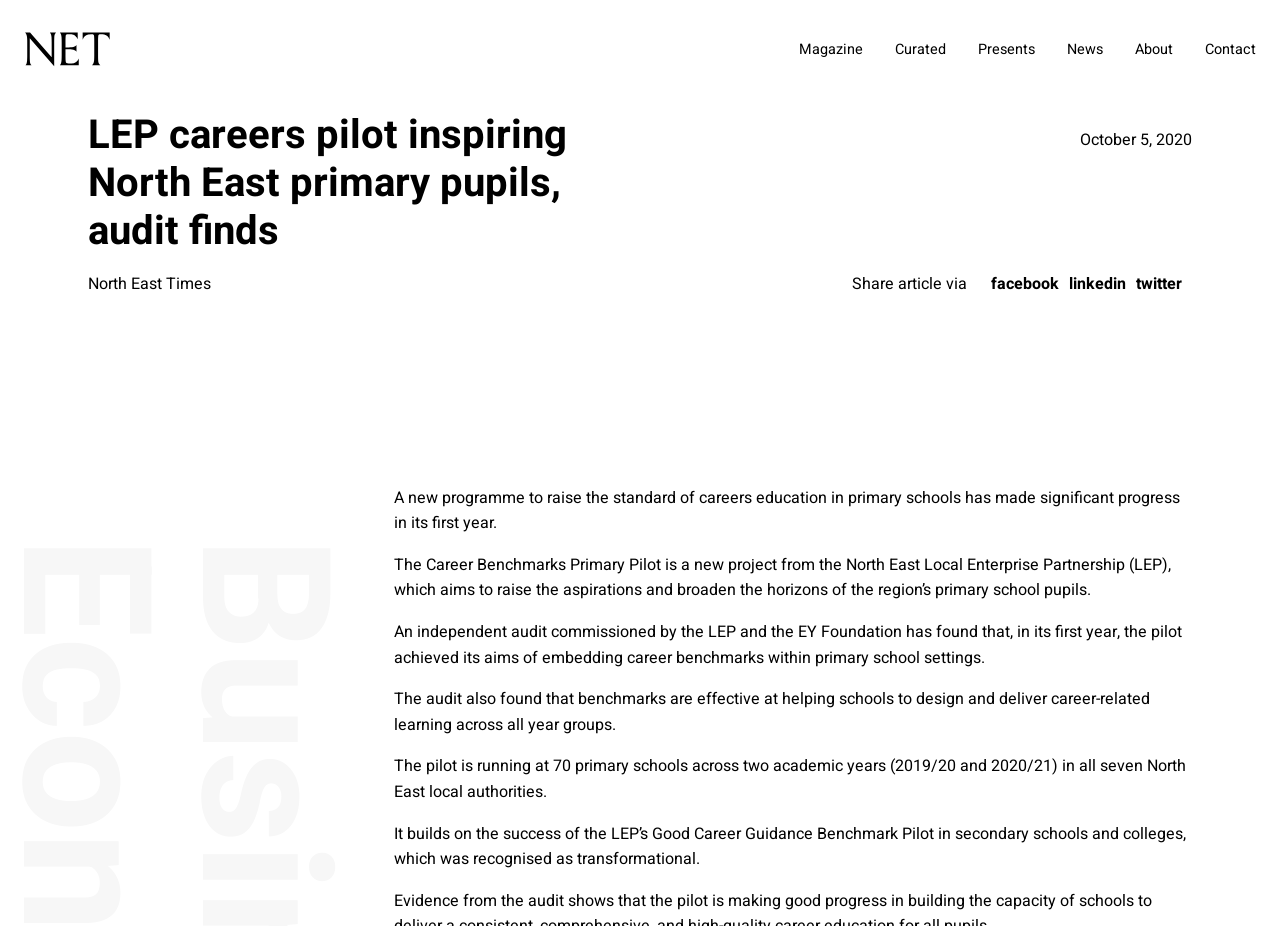Determine and generate the text content of the webpage's headline.

LEP careers pilot inspiring North East primary pupils, audit finds